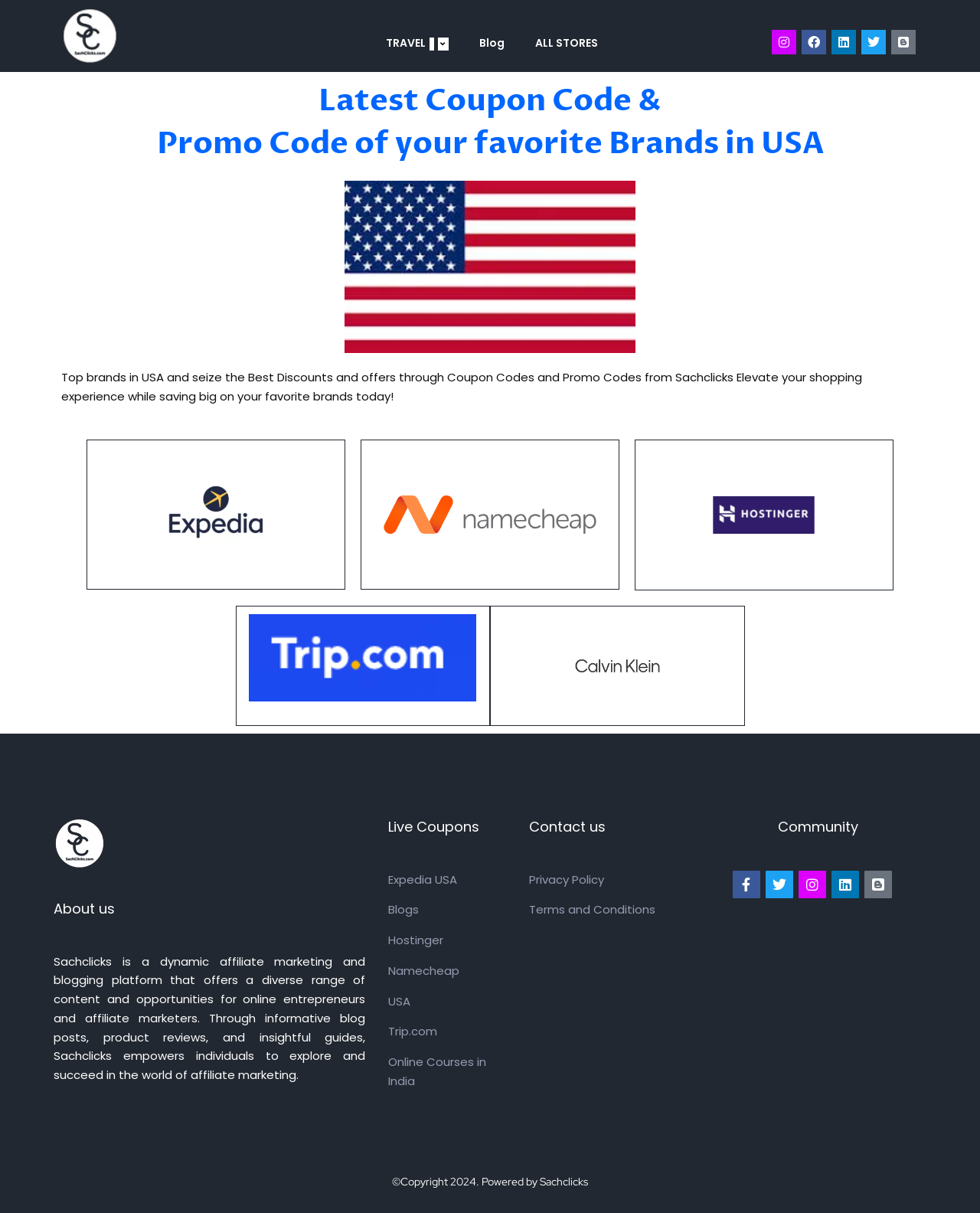Please locate the clickable area by providing the bounding box coordinates to follow this instruction: "Check out namecheap coupon code USA".

[0.377, 0.37, 0.623, 0.479]